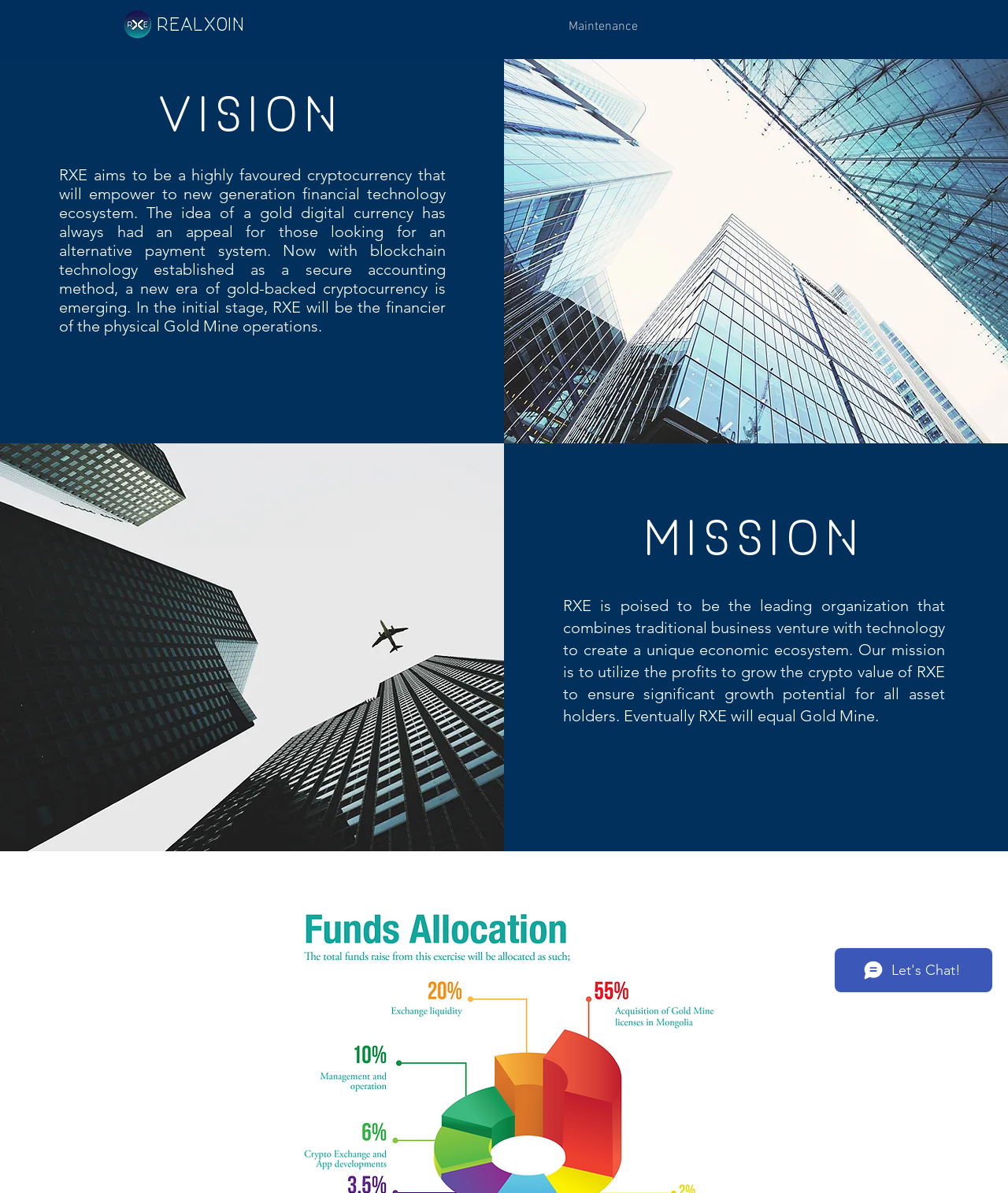Identify the bounding box coordinates for the UI element described by the following text: "Maintenance". Provide the coordinates as four float numbers between 0 and 1, in the format [left, top, right, bottom].

[0.328, 0.007, 0.869, 0.039]